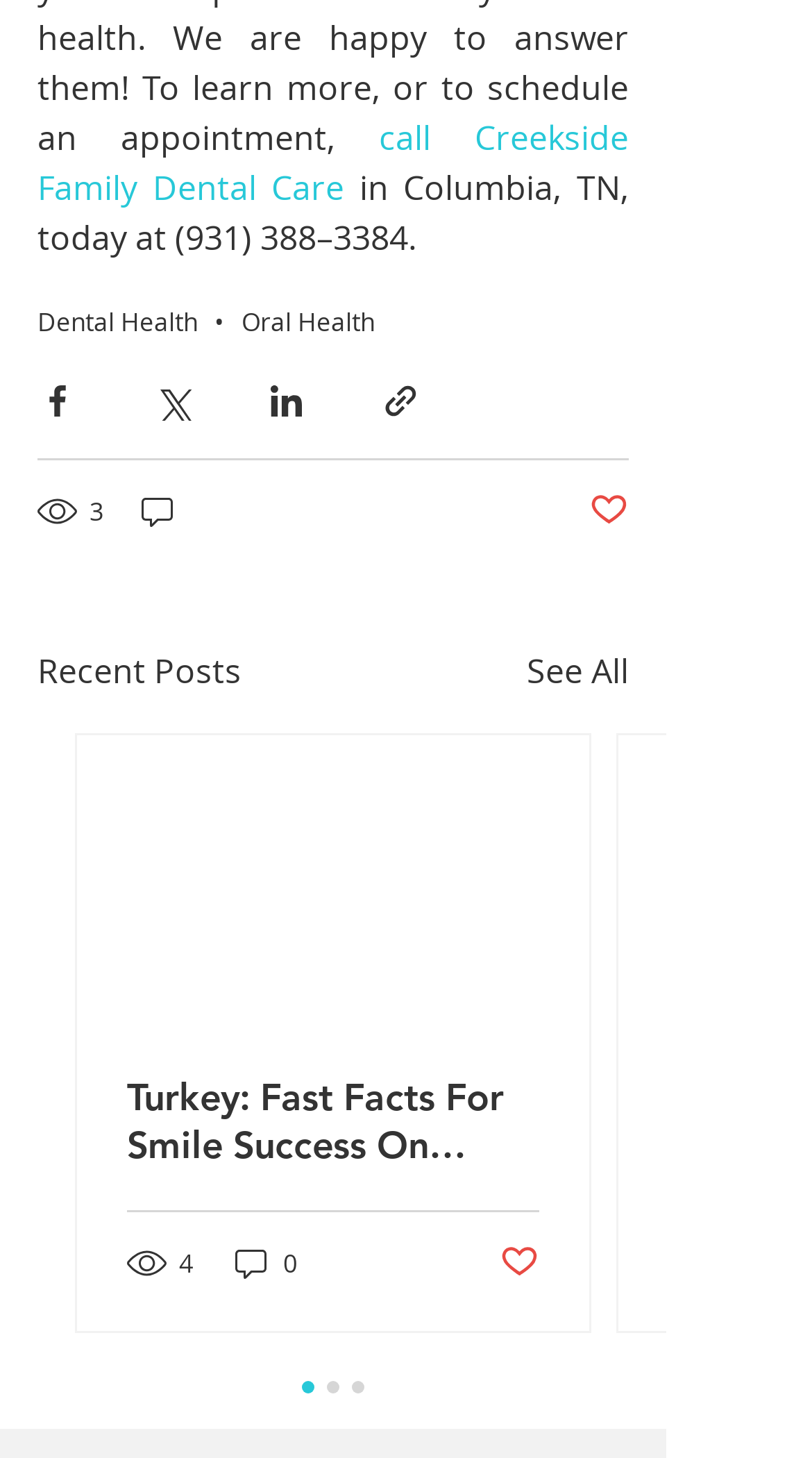Determine the bounding box of the UI element mentioned here: "Oral Health". The coordinates must be in the format [left, top, right, bottom] with values ranging from 0 to 1.

[0.297, 0.209, 0.462, 0.232]